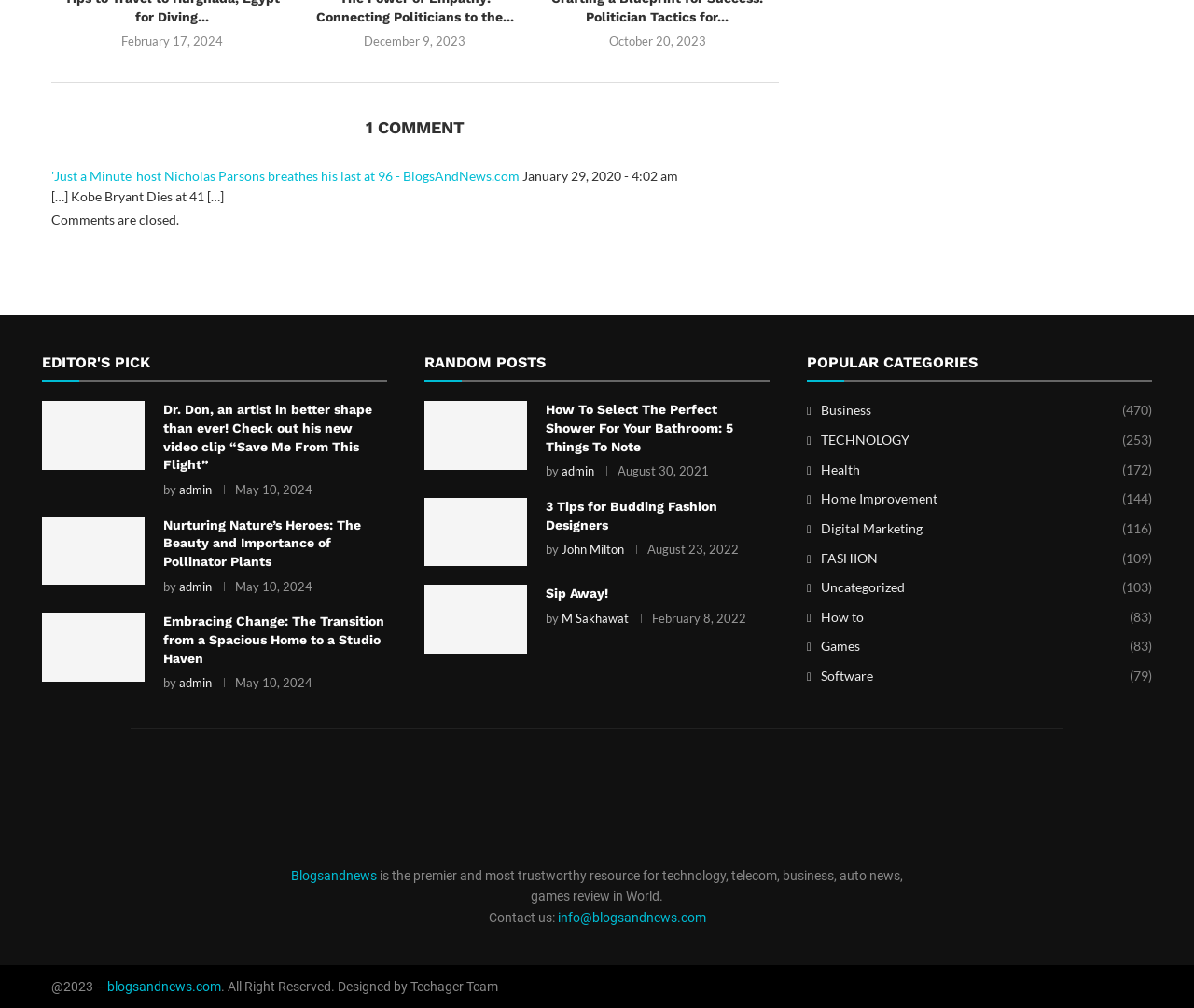Locate the bounding box coordinates of the element to click to perform the following action: 'Read the 'Introduction' section'. The coordinates should be given as four float values between 0 and 1, in the form of [left, top, right, bottom].

None